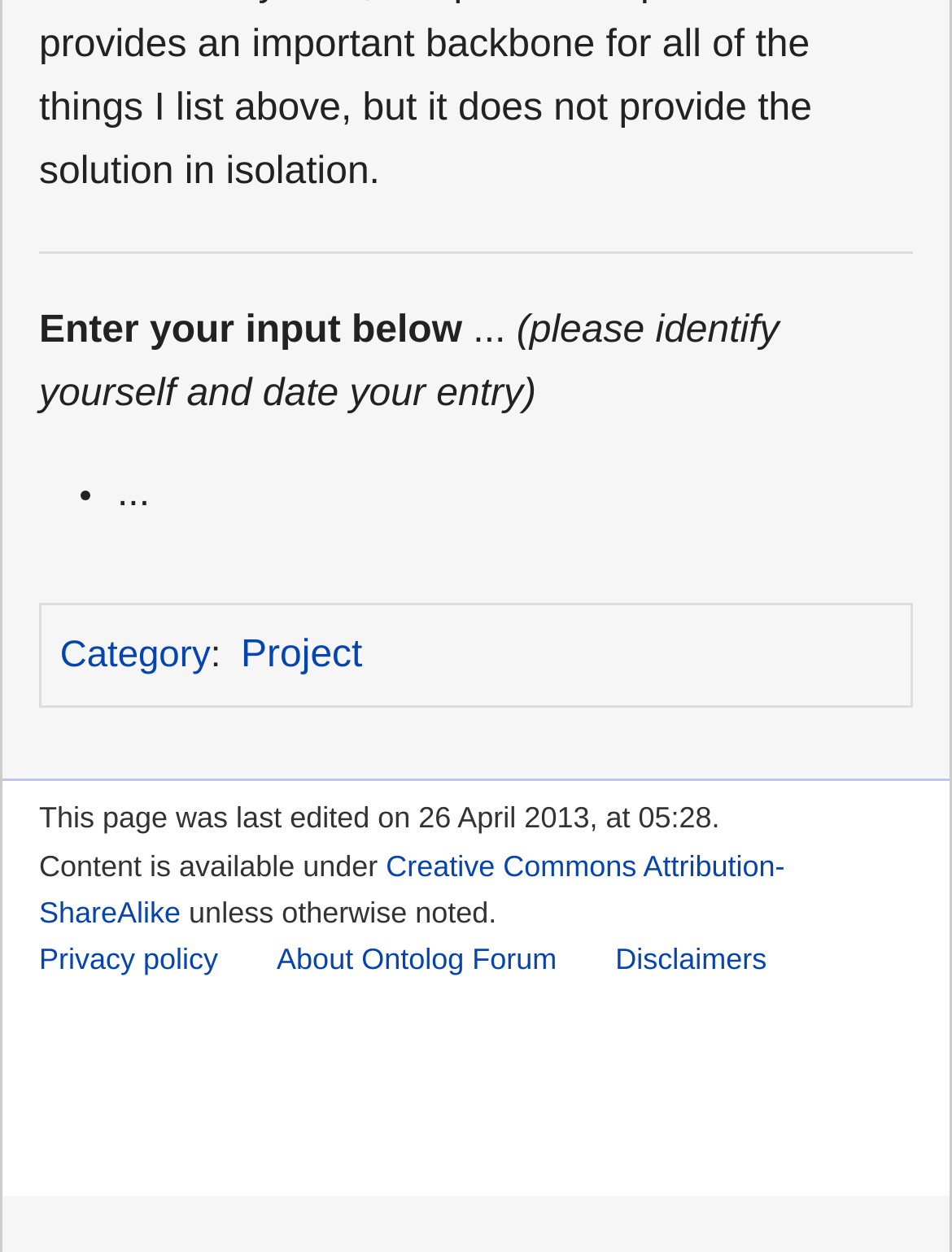What is the software used to power this page?
From the image, provide a succinct answer in one word or a short phrase.

MediaWiki and Semantic MediaWiki